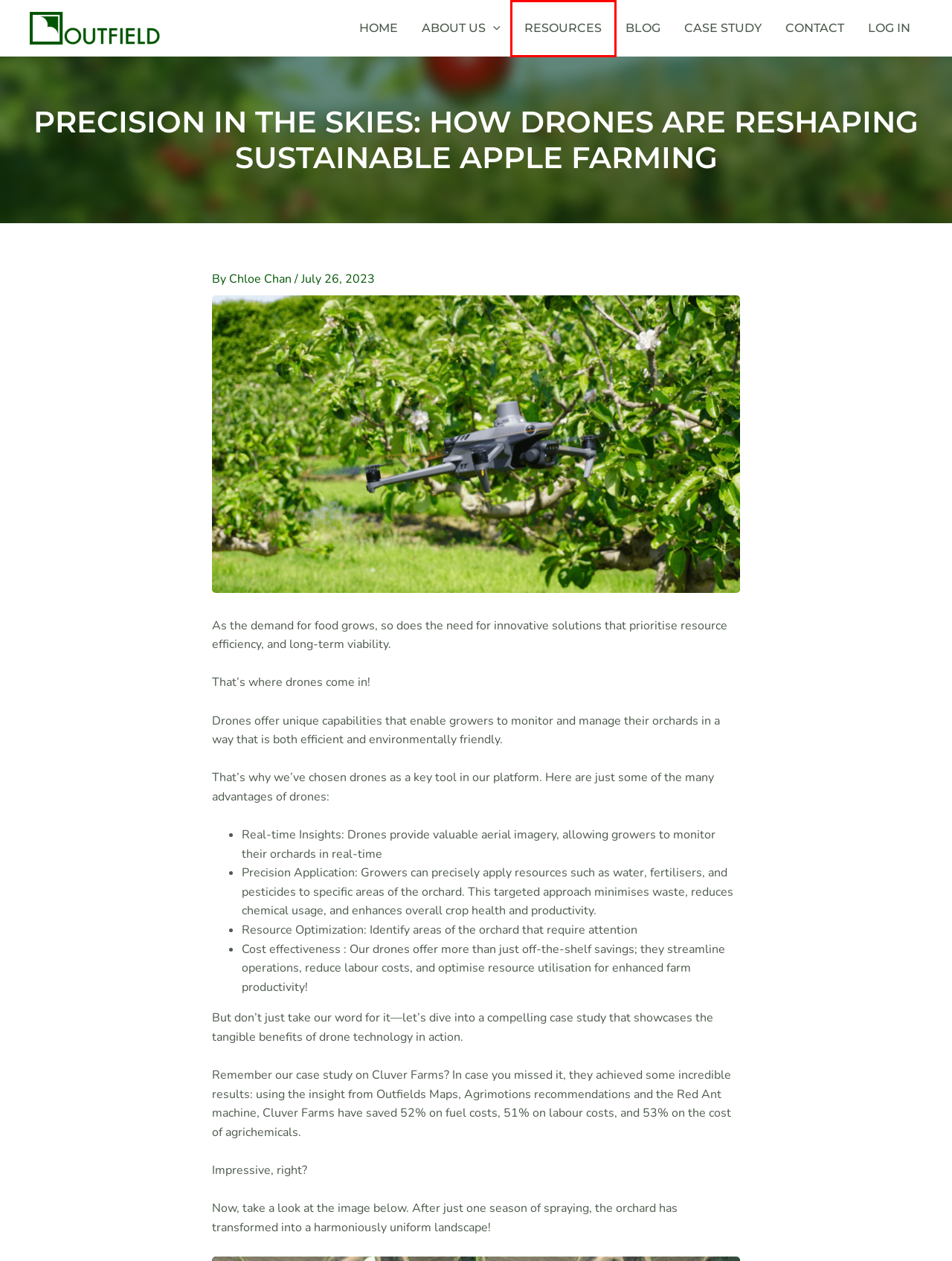Check out the screenshot of a webpage with a red rectangle bounding box. Select the best fitting webpage description that aligns with the new webpage after clicking the element inside the bounding box. Here are the candidates:
A. Meet The Team – Outfield
B. Docs – Outfield
C. Outfield
D. Contact – Outfield
E. Outfield – Orchard Management Platform
F. Chloe Chan – Outfield
G. Cluver Farms slash costs with precision application – Outfield
H. Blog – Outfield

B